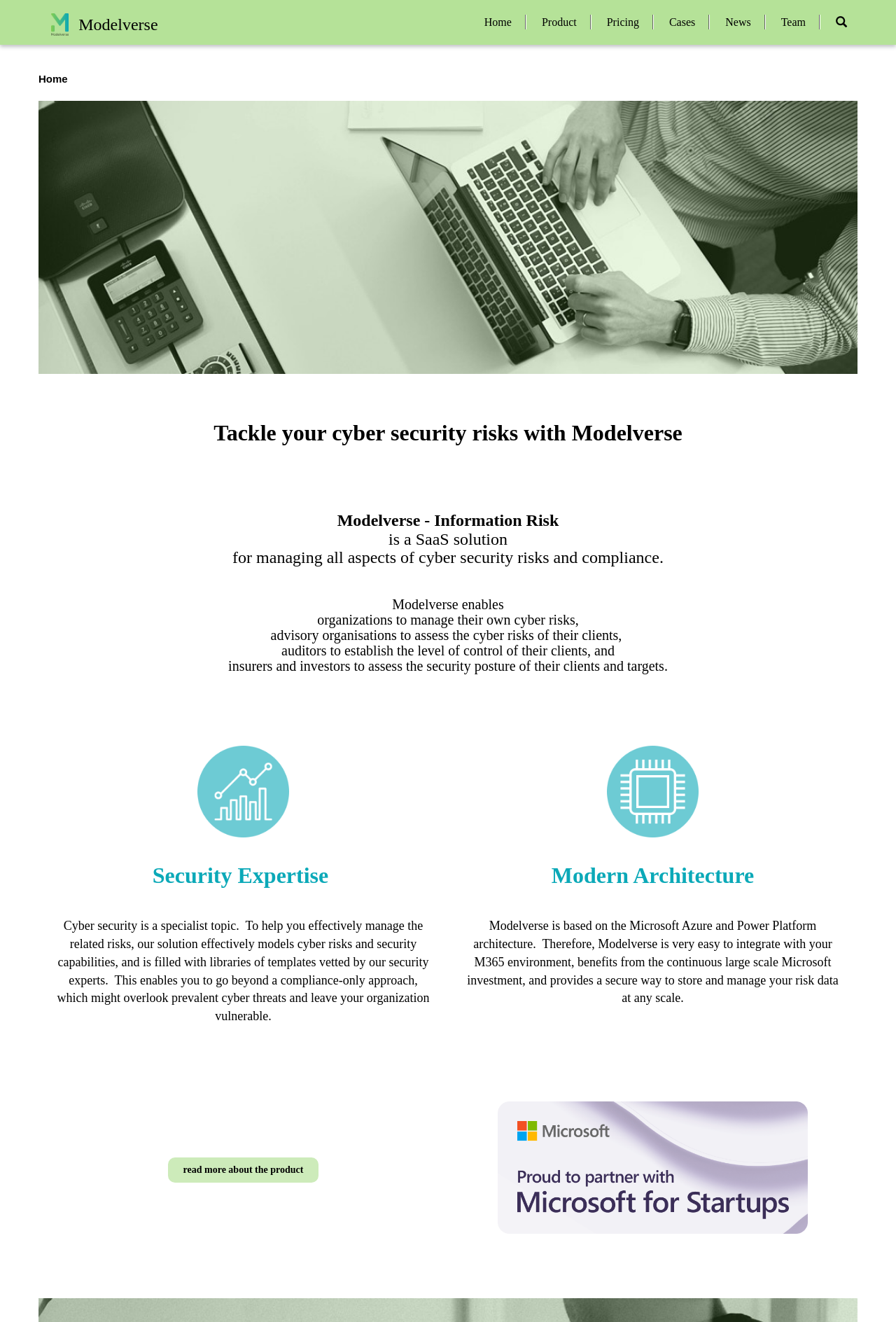Specify the bounding box coordinates of the element's region that should be clicked to achieve the following instruction: "View product info". The bounding box coordinates consist of four float numbers between 0 and 1, in the format [left, top, right, bottom].

None